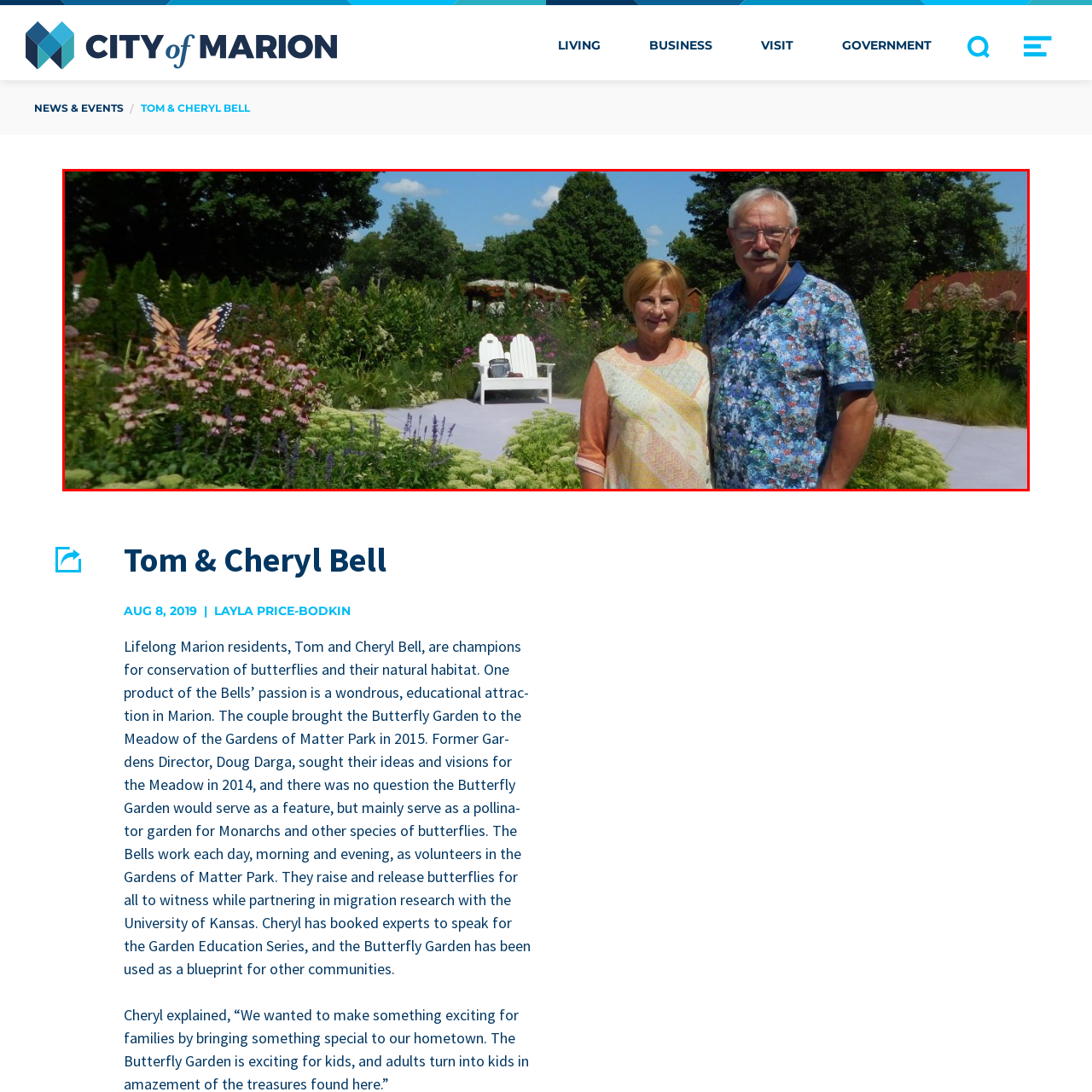View the segment outlined in white, What is behind Tom and Cheryl Bell in the image? 
Answer using one word or phrase.

White bench